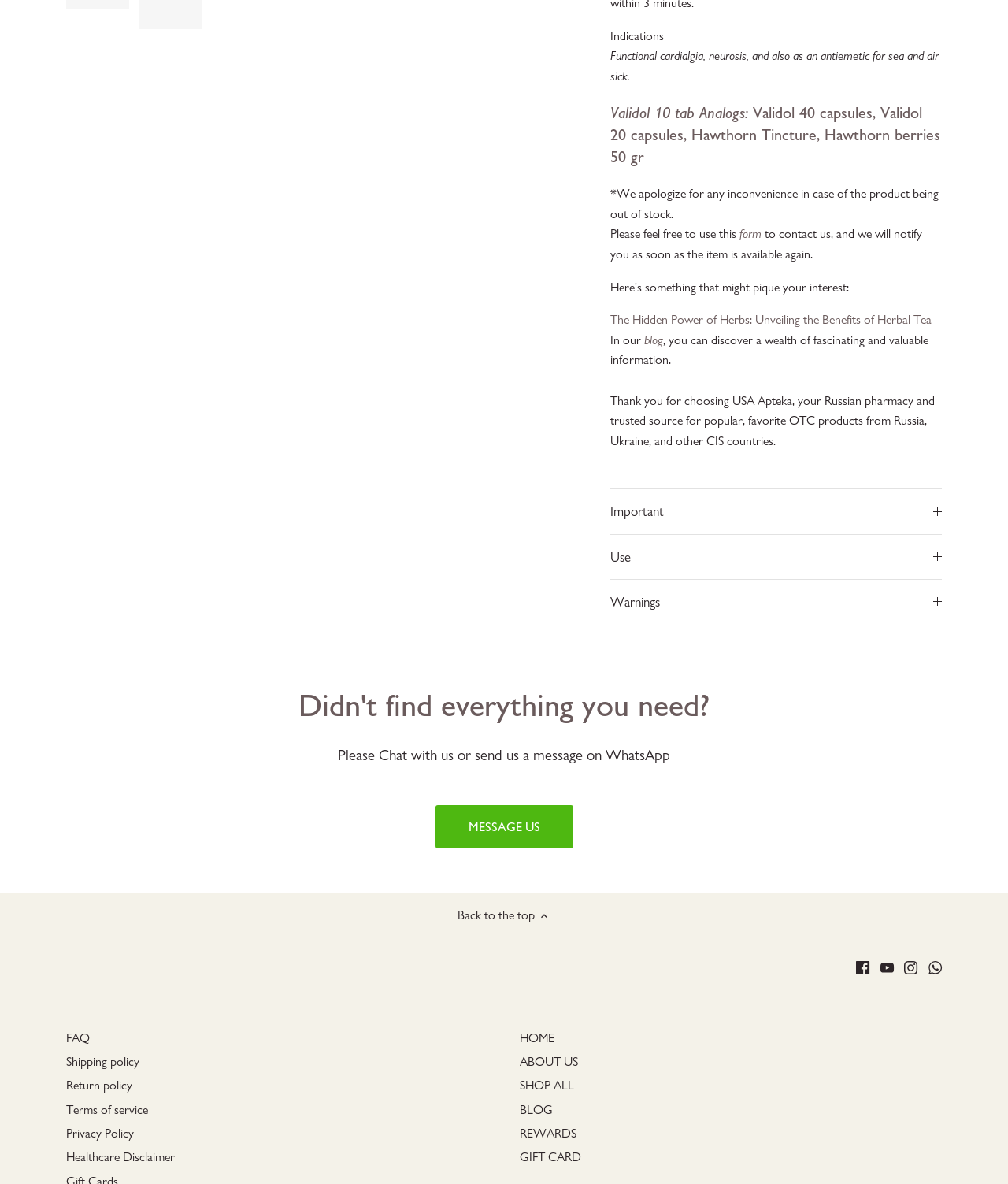What is Validol 10 tab used for?
From the details in the image, provide a complete and detailed answer to the question.

Based on the text description, Validol 10 tab is used for functional cardialgia, neurosis, and also as an antiemetic for sea and air sickness.